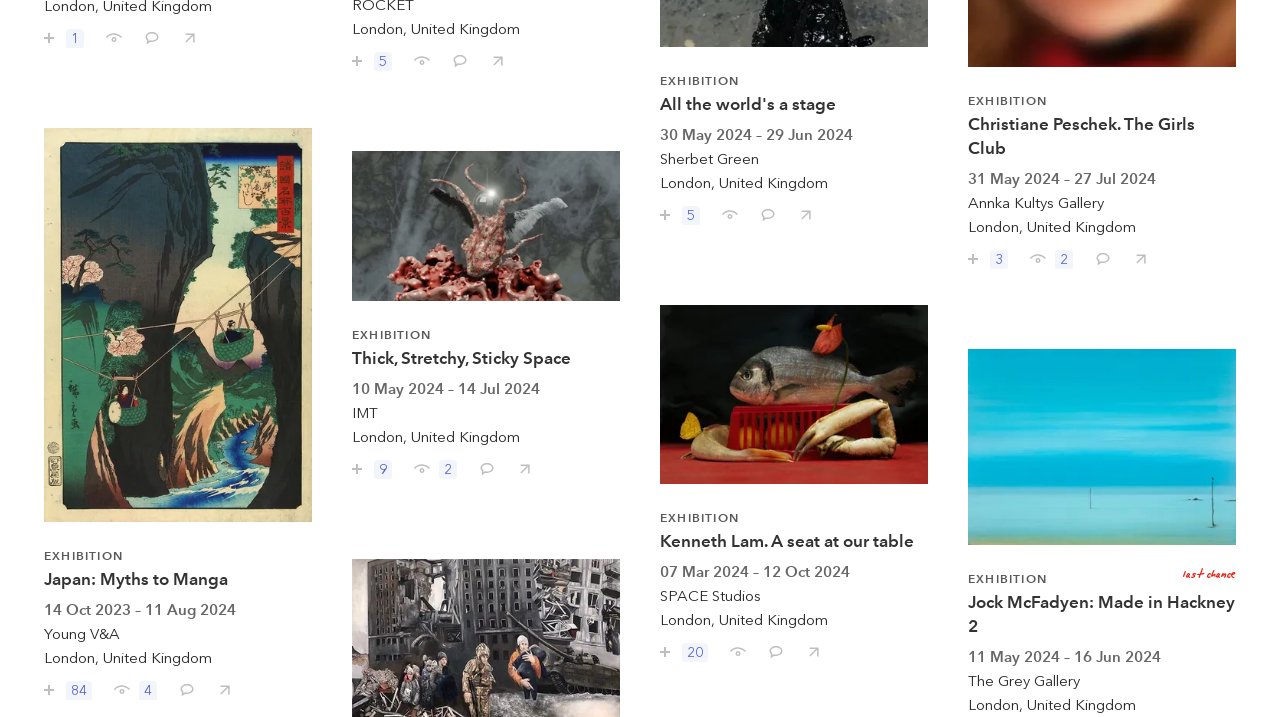What is the name of the exhibition in Japan?
Please provide a single word or phrase as your answer based on the screenshot.

Japan: Myths to Manga